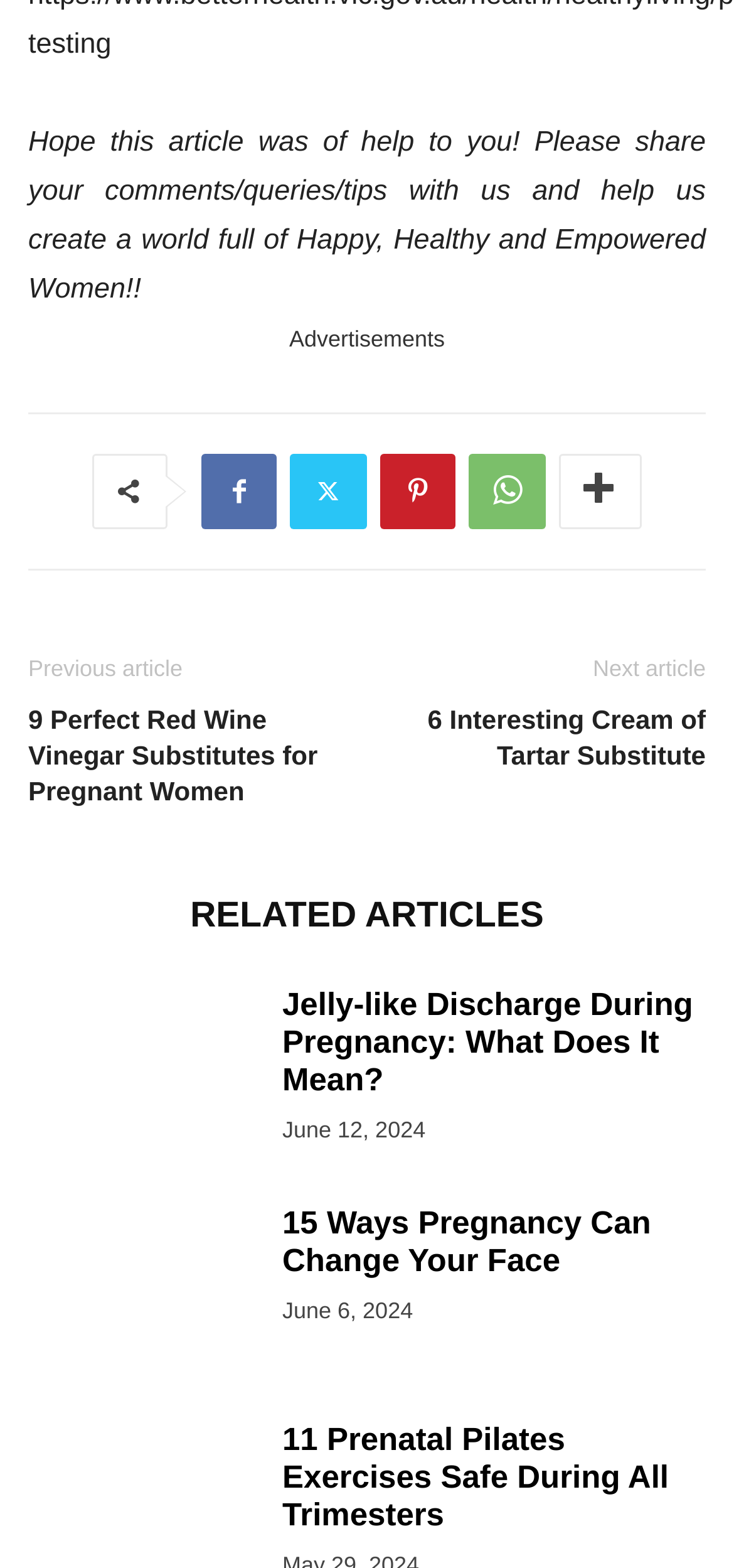What is the purpose of this webpage?
Please give a detailed and elaborate answer to the question based on the image.

Based on the content of the webpage, it appears to be a blog or article website that provides helpful information and tips to its readers, specifically targeting women's health and wellness.